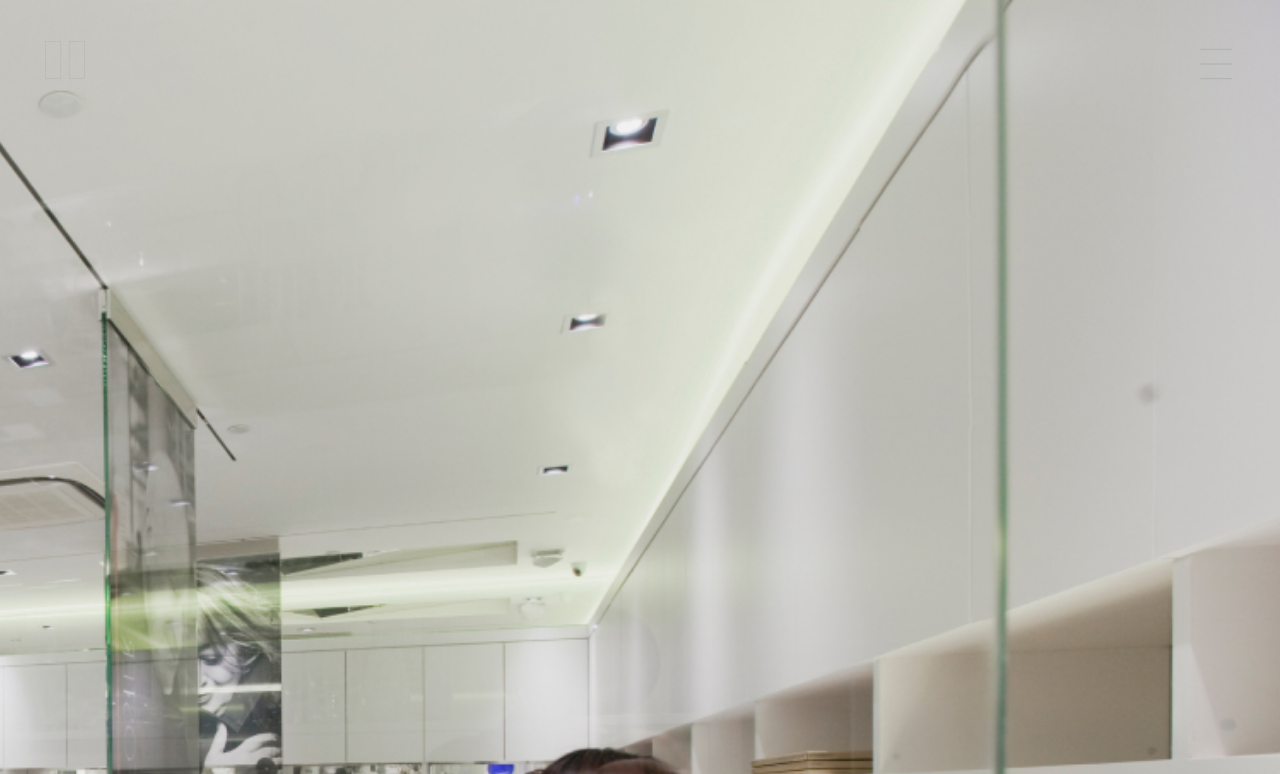Please determine the bounding box coordinates for the UI element described here. Use the format (top-left x, top-left y, bottom-right x, bottom-right y) with values bounded between 0 and 1: International Livestock Research Institute (ILRI)

None